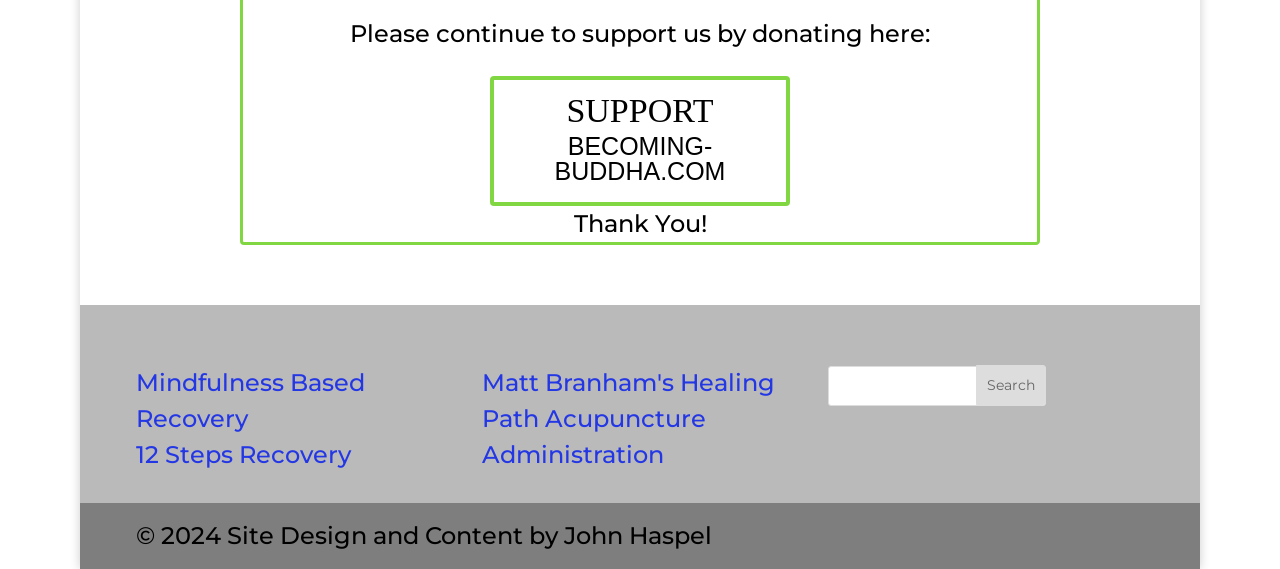Respond to the question below with a concise word or phrase:
What is the year mentioned in the copyright notice?

2024